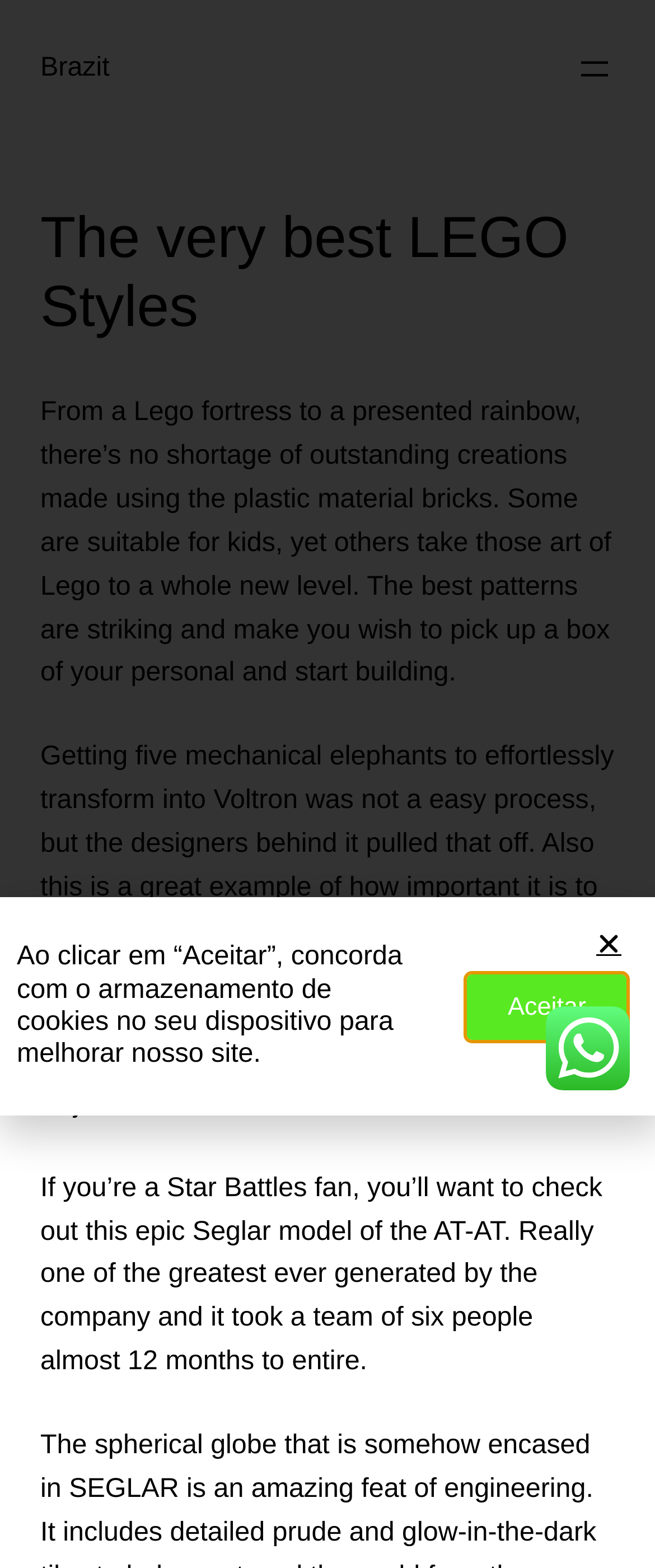What is the theme of the LEGO model mentioned in the second paragraph?
Refer to the image and give a detailed response to the question.

I read the second paragraph of text and found that it mentions a LEGO model of Voltron, which is a mechanical elephant that can transform into a robot.